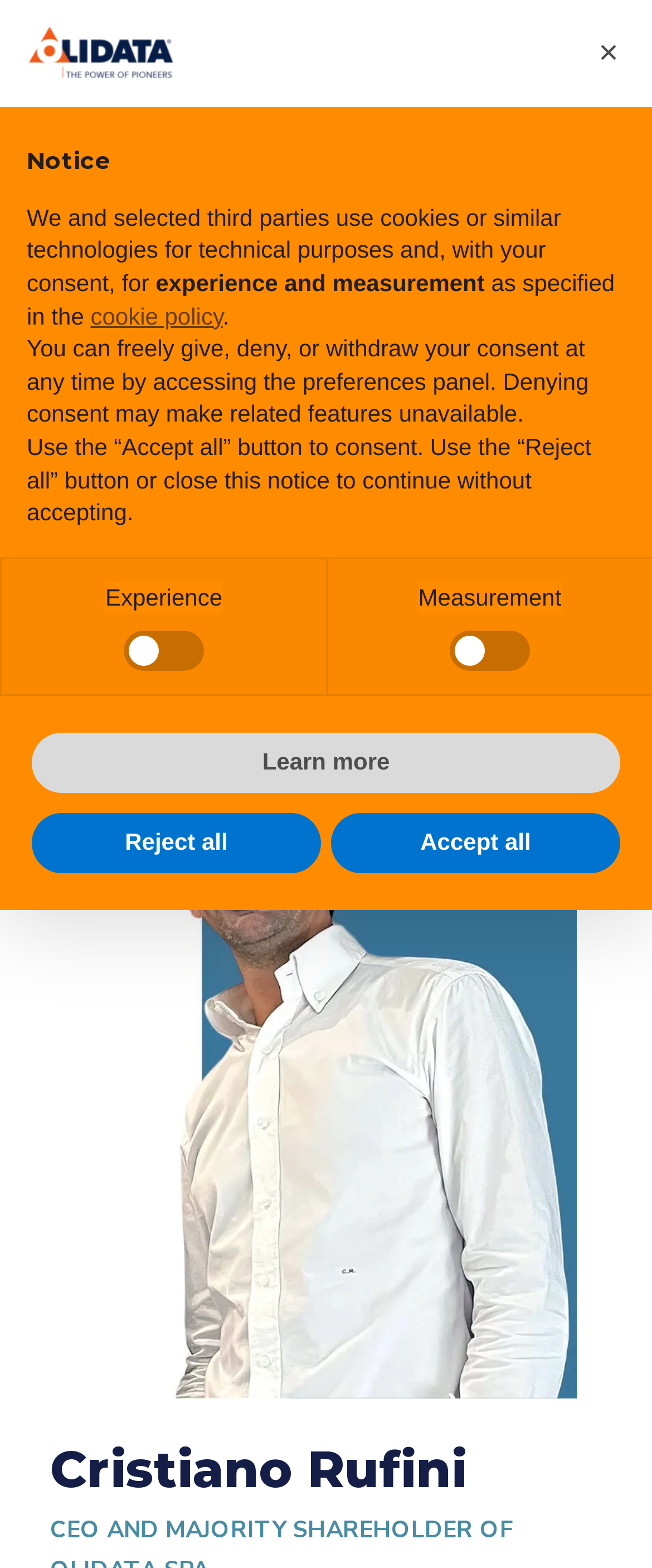Pinpoint the bounding box coordinates for the area that should be clicked to perform the following instruction: "Click the Olidata stock quote link".

[0.026, 0.017, 0.562, 0.041]